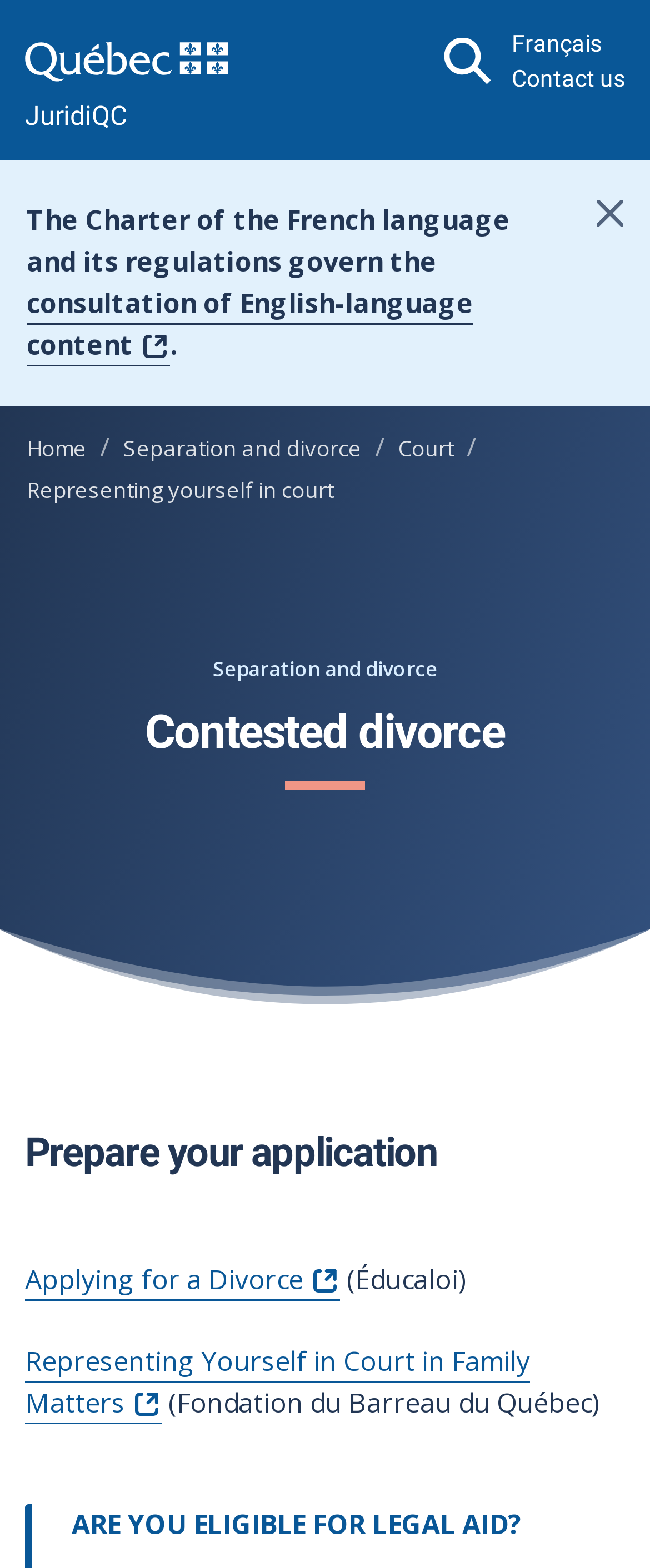Determine the bounding box coordinates for the HTML element mentioned in the following description: "Representing yourself in court". The coordinates should be a list of four floats ranging from 0 to 1, represented as [left, top, right, bottom].

[0.041, 0.303, 0.513, 0.322]